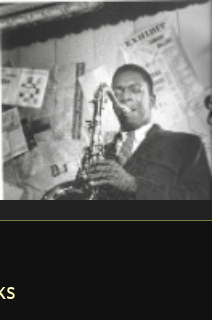Provide an extensive narrative of what is shown in the image.

This historic black-and-white photograph captures the legendary jazz saxophonist John Coltrane as he performs at The Five Spot in 1957. Coltrane, known for his profound impact on jazz music, is seen passionately playing his saxophone amidst a backdrop of scattered flyers and posters, evoking the vibrant atmosphere of the era. His focused expression and confident posture reflect the depth of his artistry, making this image a poignant representation of a pivotal moment in jazz history.